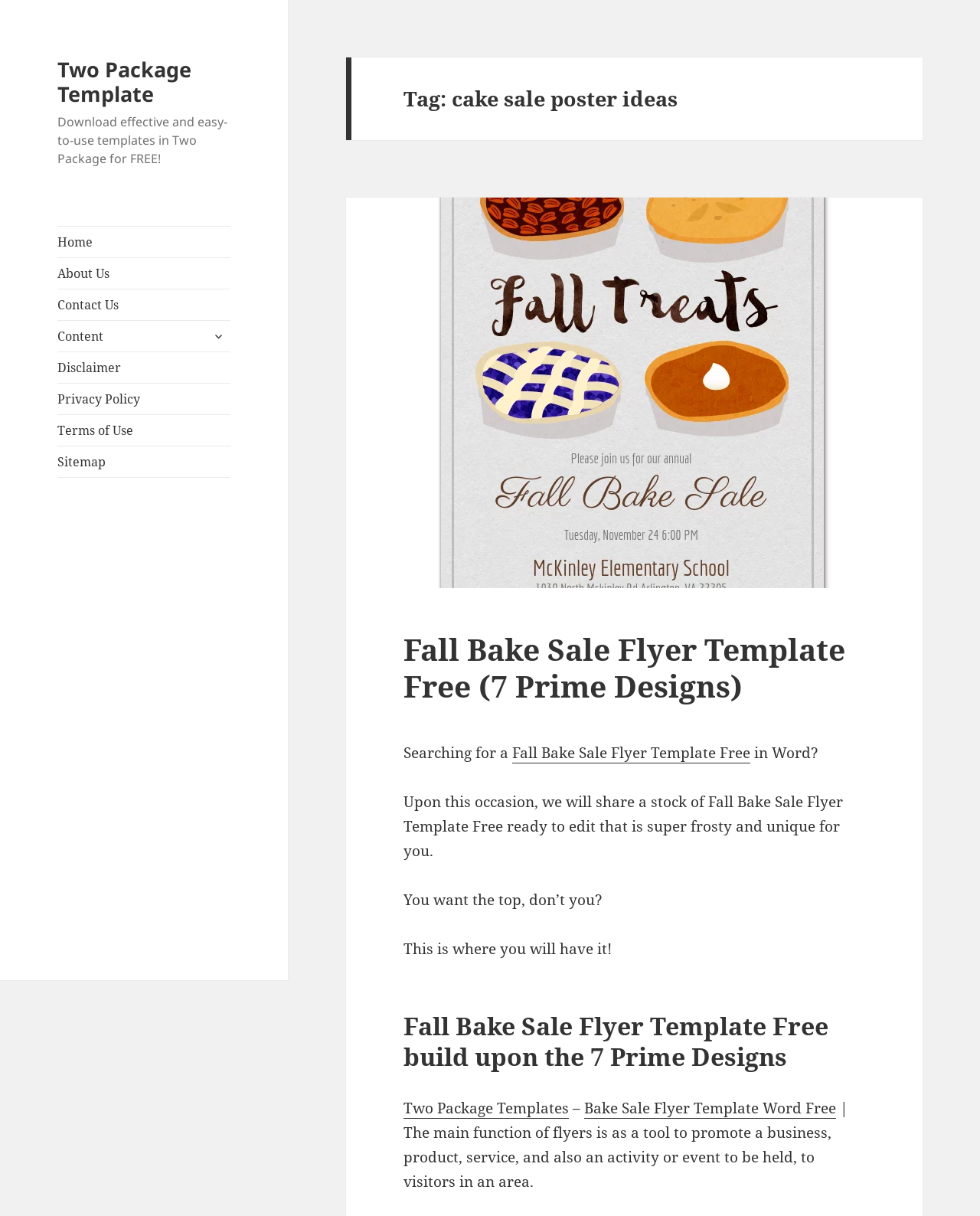Identify the bounding box coordinates of the specific part of the webpage to click to complete this instruction: "Check Two Package Templates".

[0.412, 0.903, 0.58, 0.92]